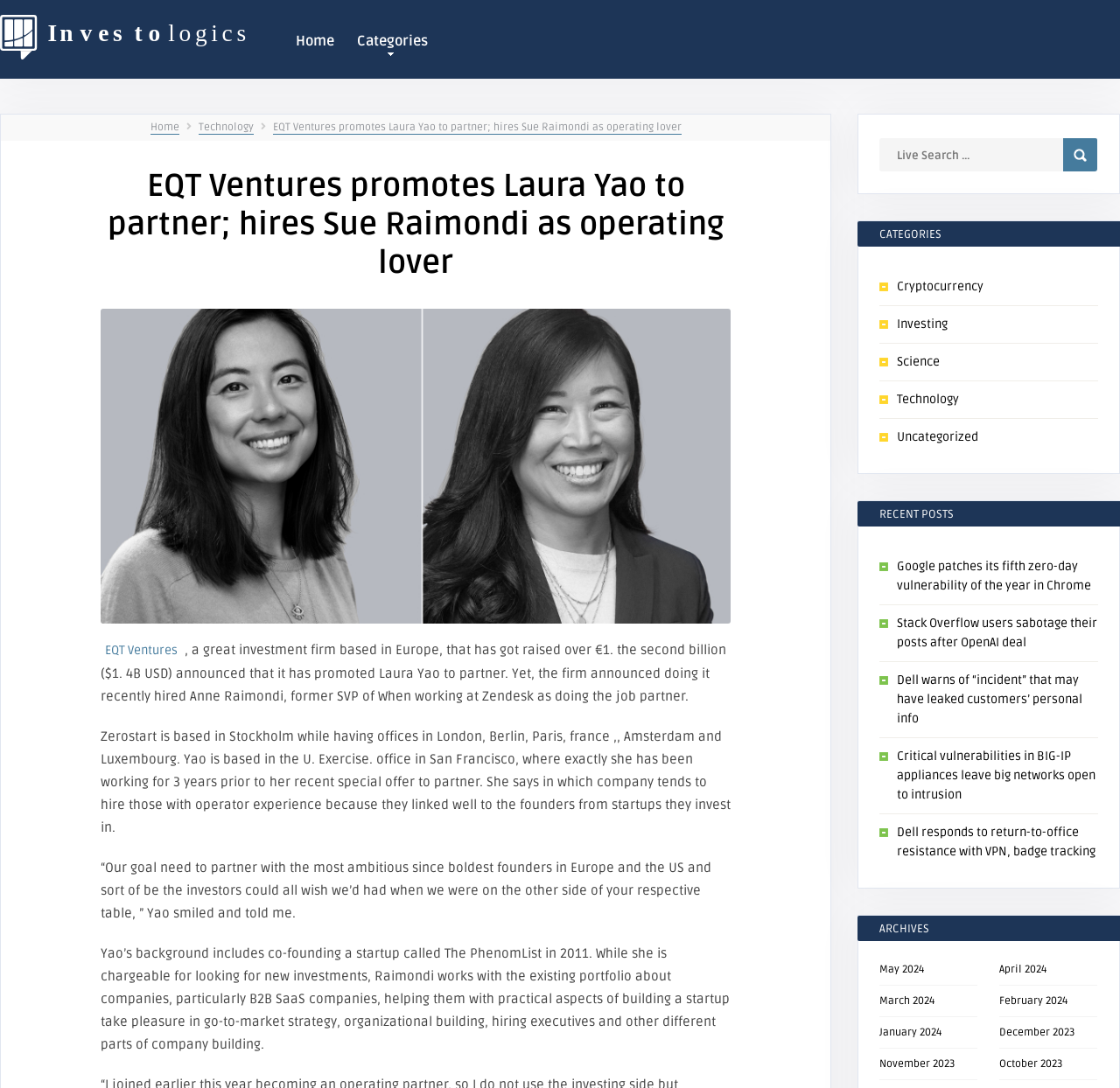Reply to the question with a single word or phrase:
What is Laura Yao's new role?

Partner